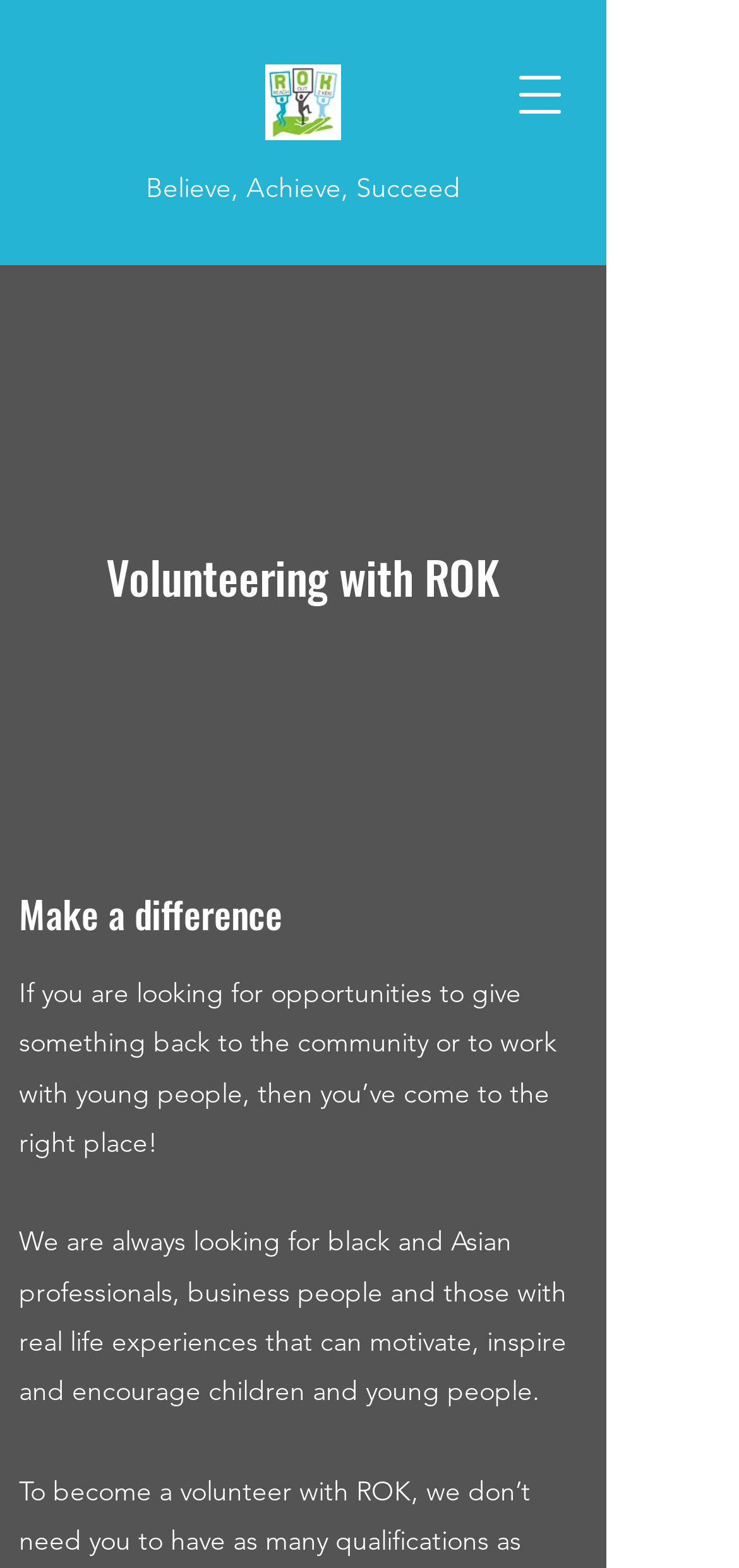Reply to the question with a brief word or phrase: What is the logo of ROK?

ROK new logo square centre aligned